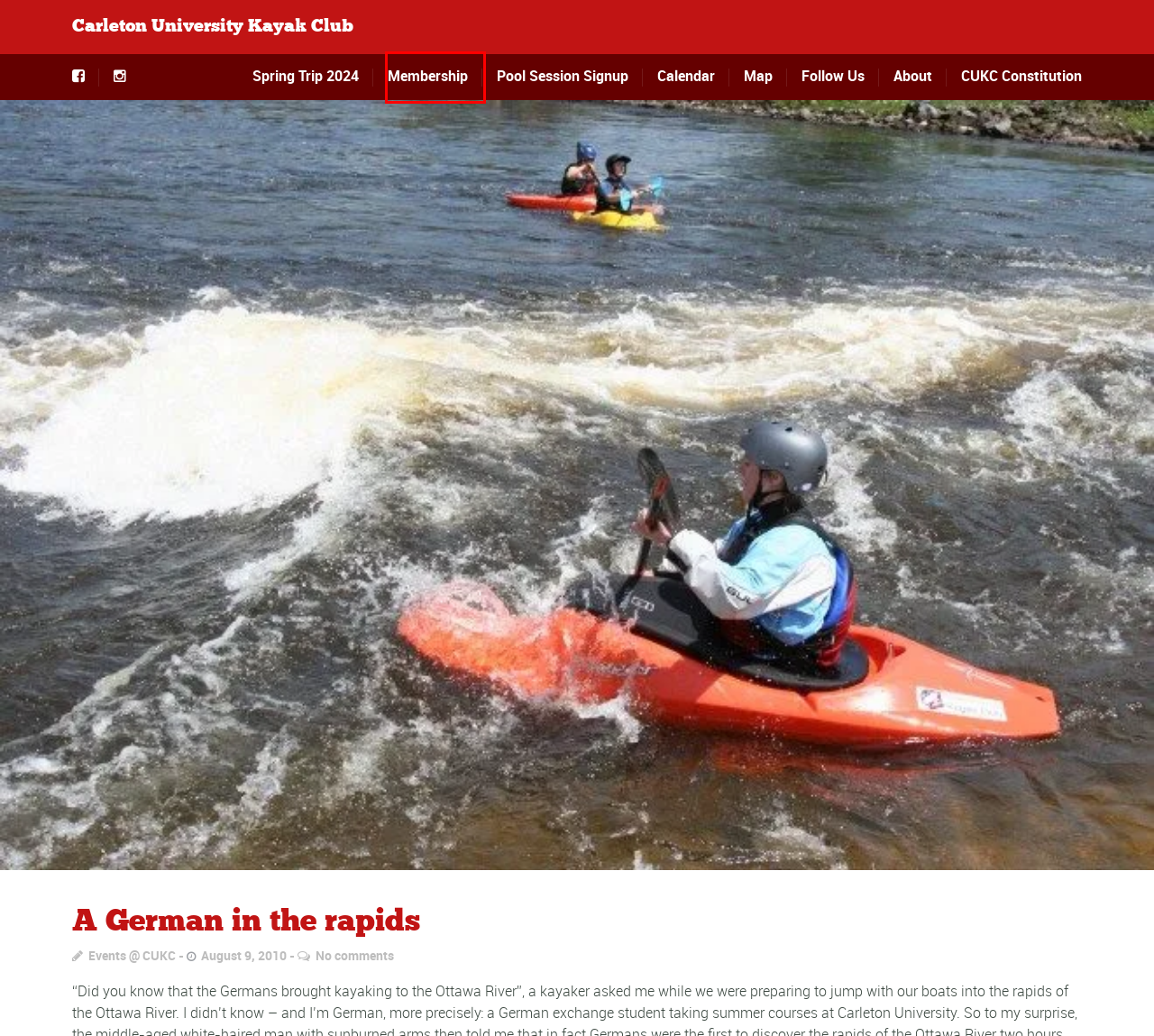Look at the screenshot of the webpage and find the element within the red bounding box. Choose the webpage description that best fits the new webpage that will appear after clicking the element. Here are the candidates:
A. Spring Trip 2024 | Carleton University Kayak Club
B. Membership | Carleton University Kayak Club
C. Pool Session Signup | Carleton University Kayak Club
D. Events Calendar | Carleton University Kayak Club
E. WW Kayaking Ottawa | Carleton University Kayak Club
F. Carleton University Kayak Club
G. About | Carleton University Kayak Club
H. Follow Us | Carleton University Kayak Club

B